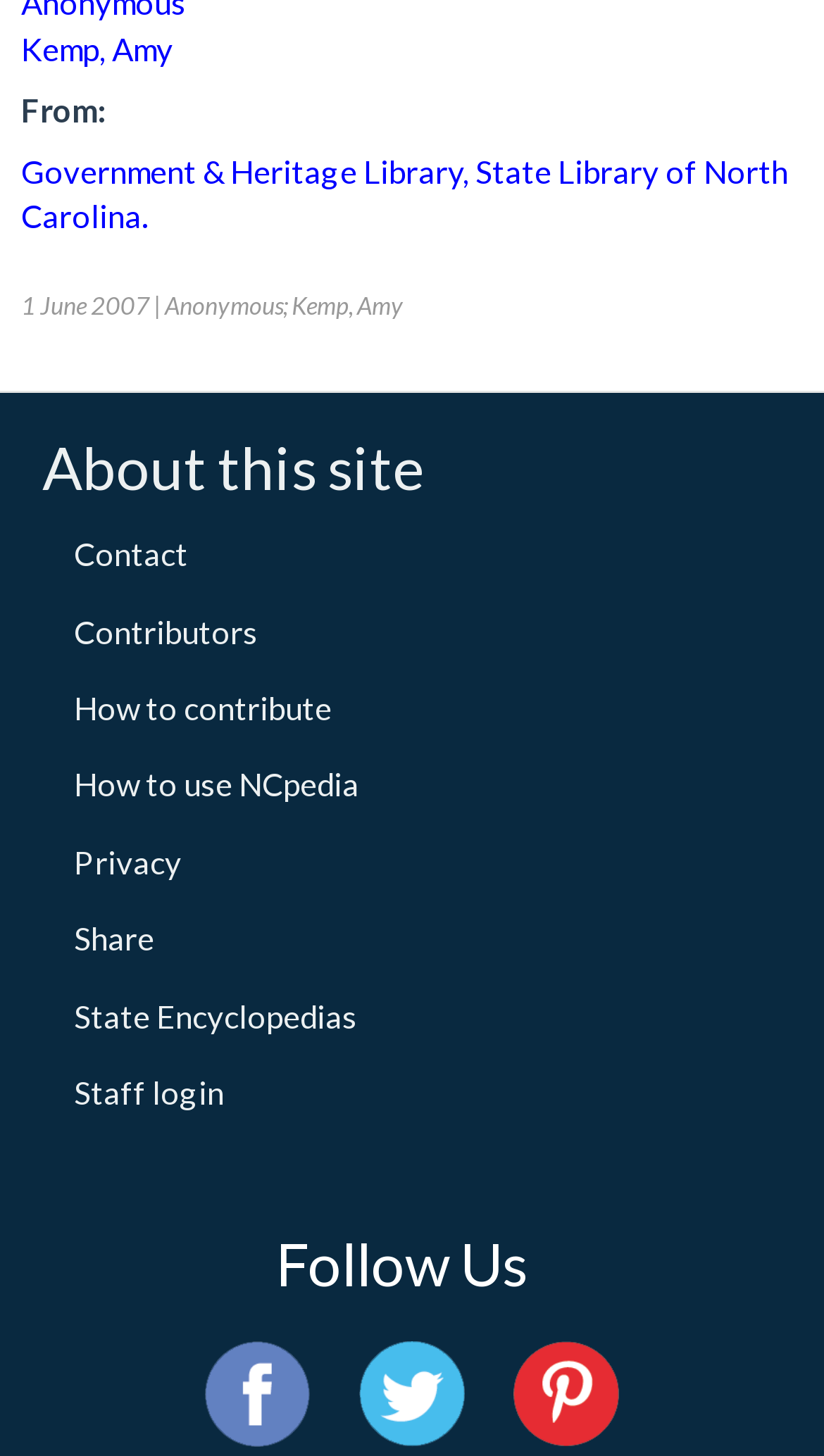Please reply to the following question using a single word or phrase: 
What social media platforms are linked on the webpage?

Facebook, Twitter, Pinterest